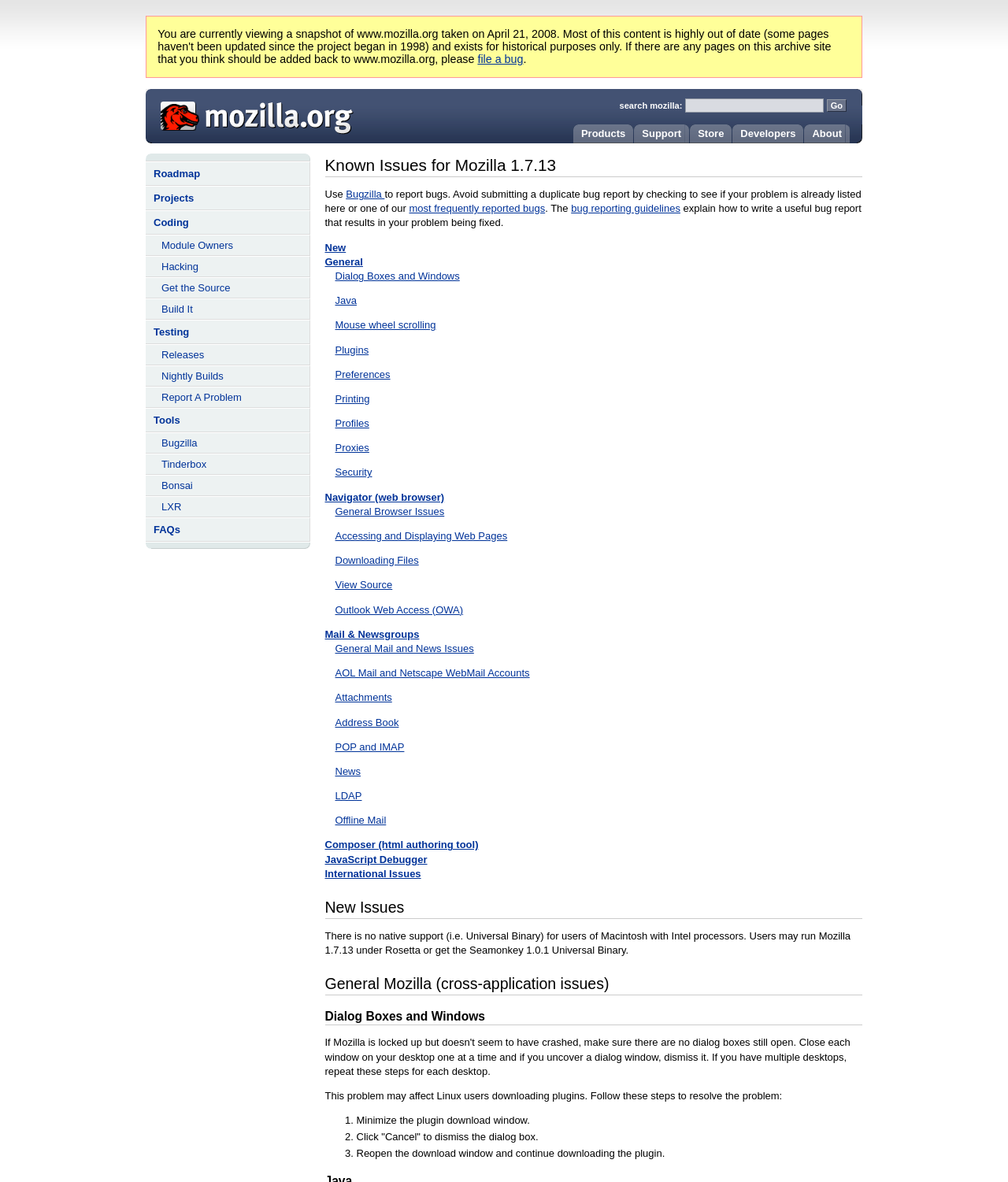Locate the bounding box coordinates of the element I should click to achieve the following instruction: "view most frequently reported bugs".

[0.406, 0.171, 0.541, 0.181]